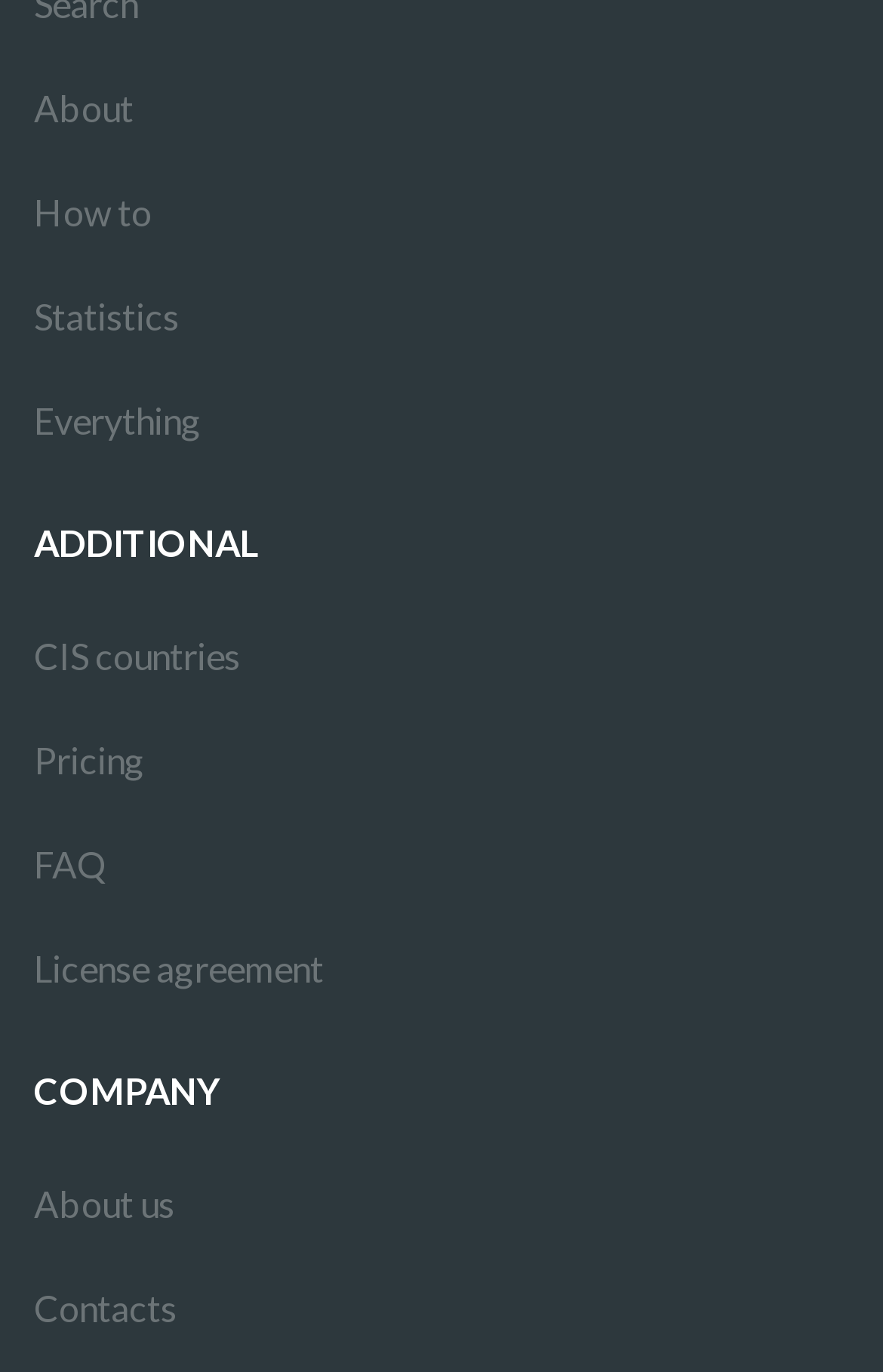Determine the bounding box coordinates of the element's region needed to click to follow the instruction: "check FAQ". Provide these coordinates as four float numbers between 0 and 1, formatted as [left, top, right, bottom].

[0.038, 0.593, 0.962, 0.669]